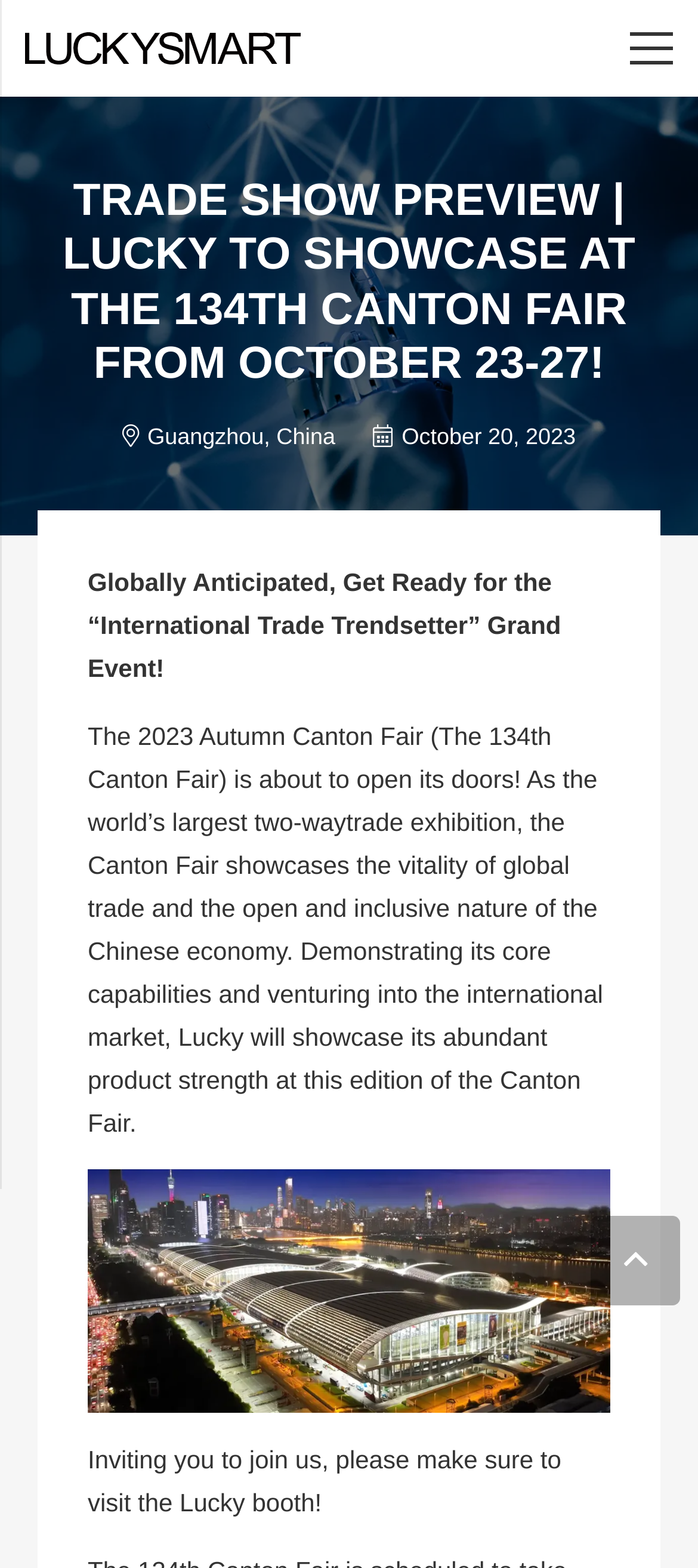With reference to the image, please provide a detailed answer to the following question: What is the purpose of the Canton Fair?

I found the answer by looking at the StaticText element with the content 'The Canton Fair showcases the vitality of global trade and the open and inclusive nature of the Chinese economy.' which explains the purpose of the Canton Fair.